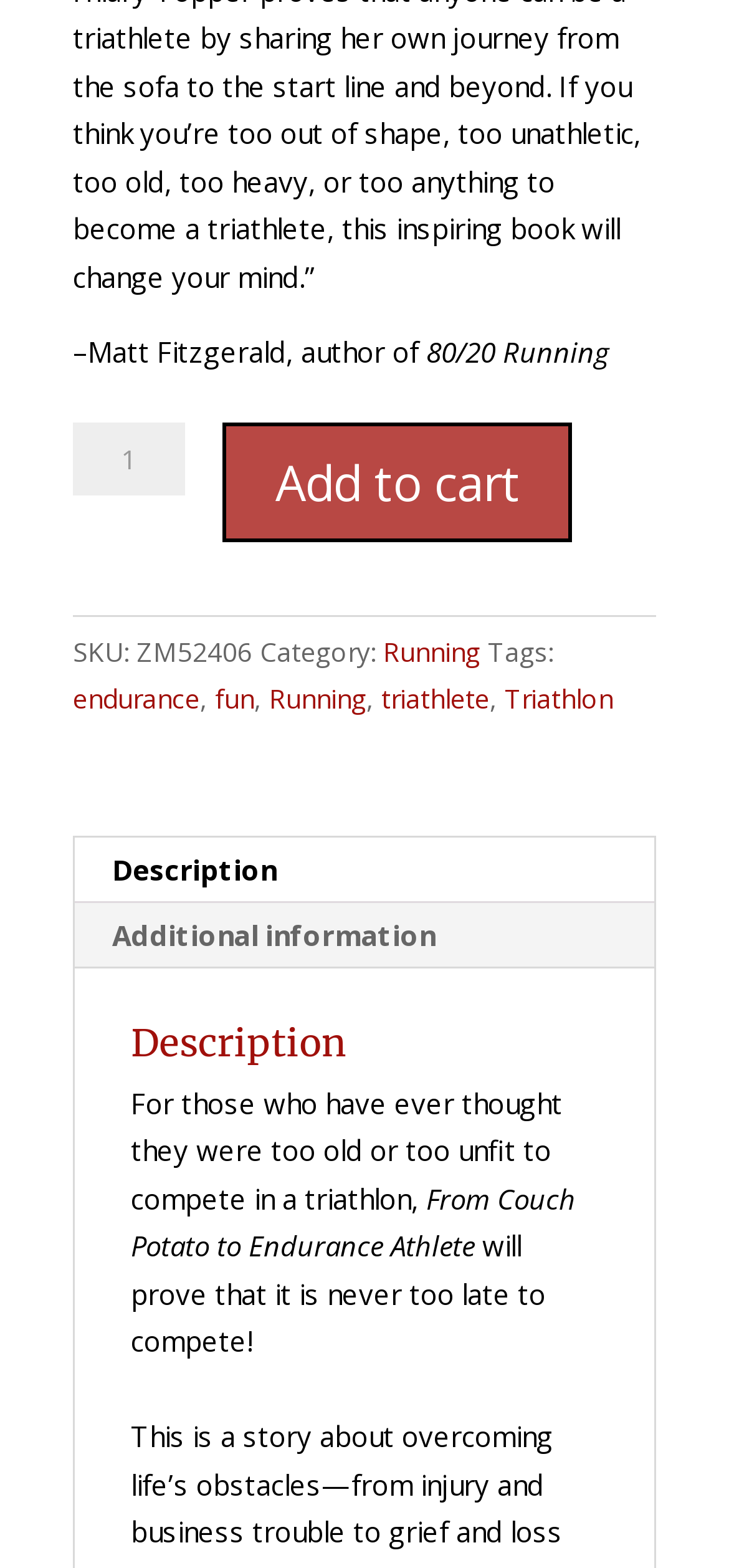What is the purpose of the button with the text 'Add to cart'?
Can you provide a detailed and comprehensive answer to the question?

The answer can be found by looking at the button element with the text 'Add to cart', which is likely to be used to add the product to the cart. This is a common functionality of an 'Add to cart' button on an e-commerce website.